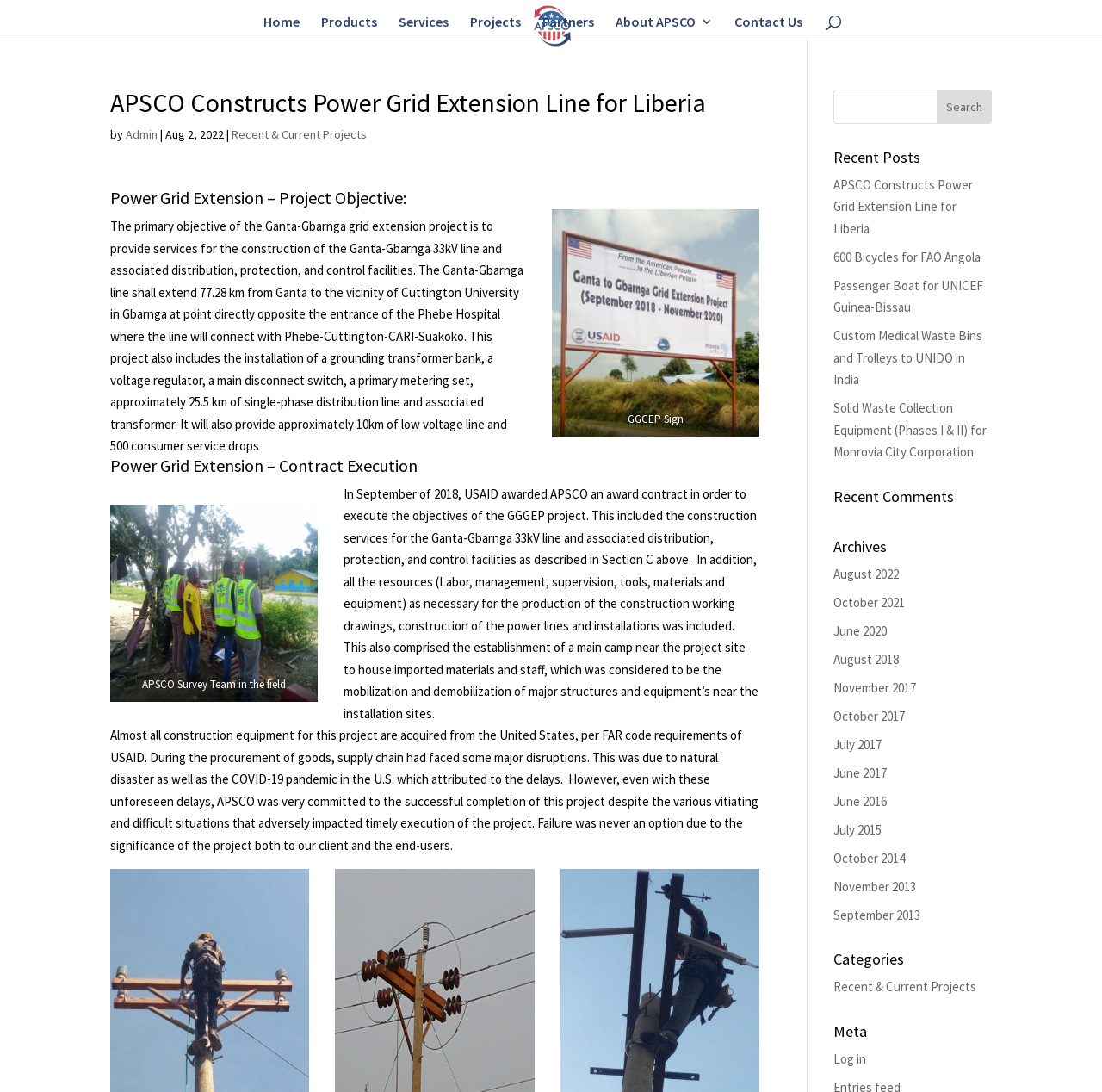What is the name of the hospital mentioned in the project description?
Look at the screenshot and provide an in-depth answer.

The project description mentions that the Ganta-Gbarnga line shall extend 77.28 km from Ganta to the vicinity of Cuttington University in Gbarnga at a point directly opposite the entrance of the Phebe Hospital.